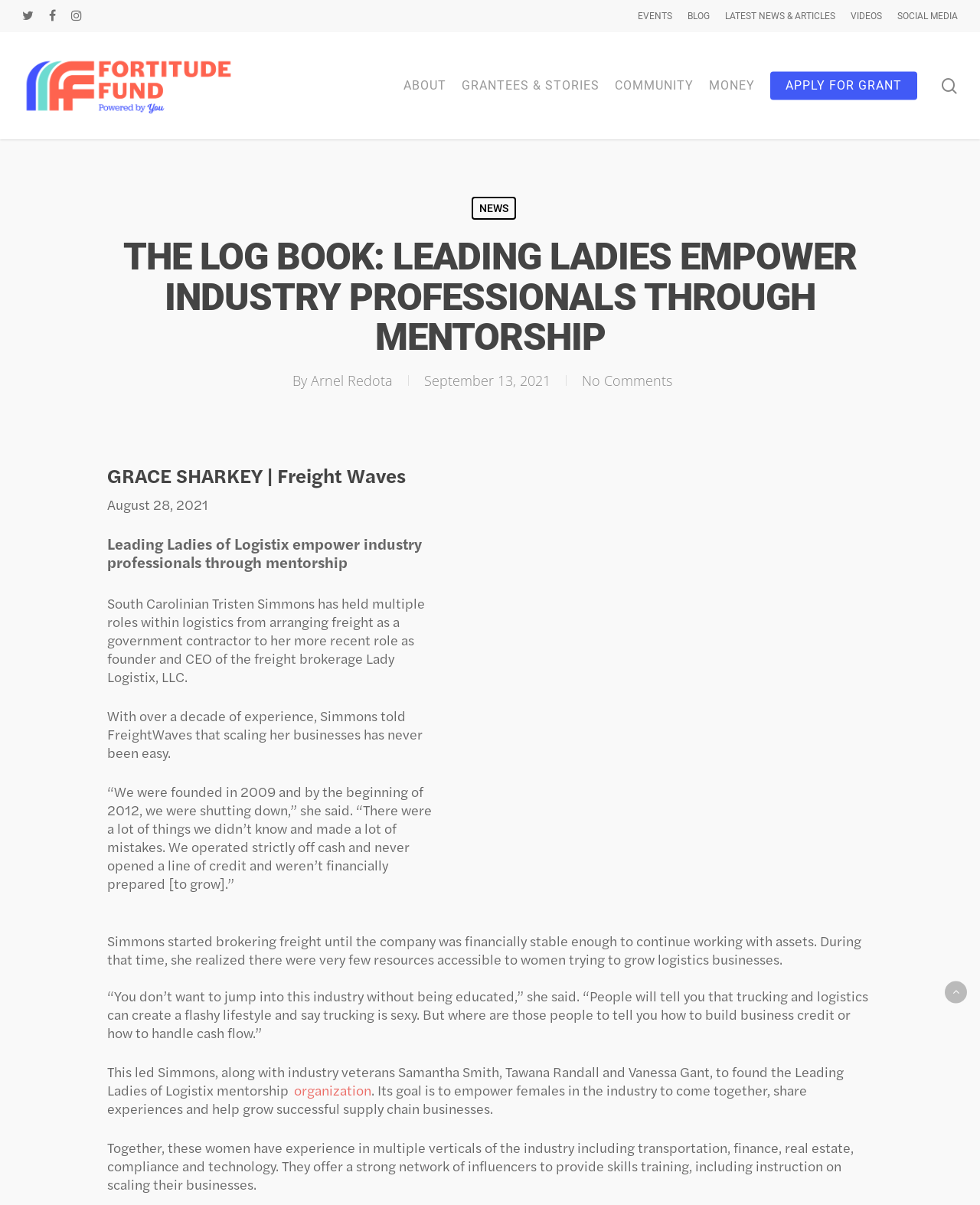Identify the bounding box coordinates for the element that needs to be clicked to fulfill this instruction: "Apply for a grant". Provide the coordinates in the format of four float numbers between 0 and 1: [left, top, right, bottom].

[0.786, 0.065, 0.936, 0.078]